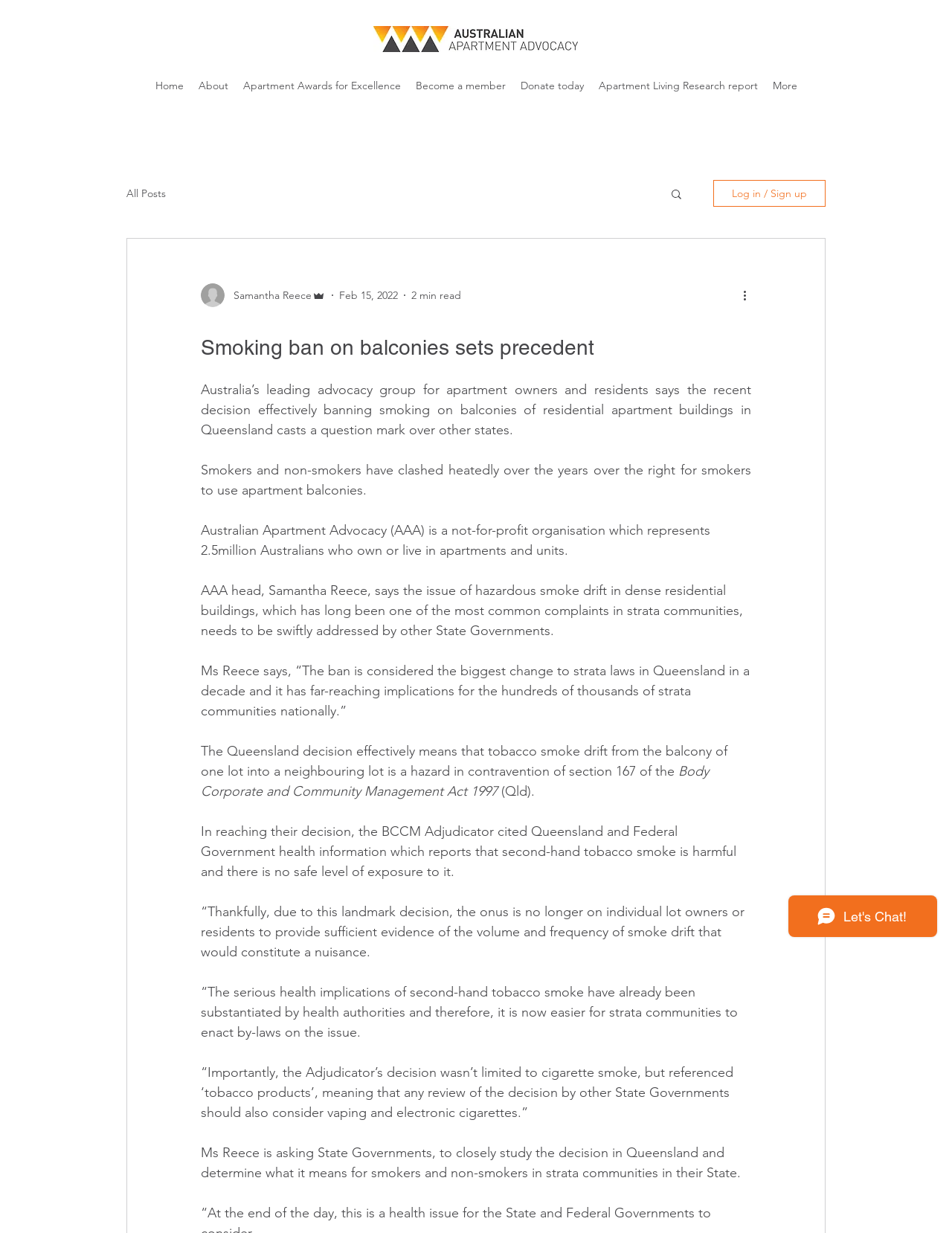Based on the description "Become a member", find the bounding box of the specified UI element.

[0.429, 0.06, 0.539, 0.078]